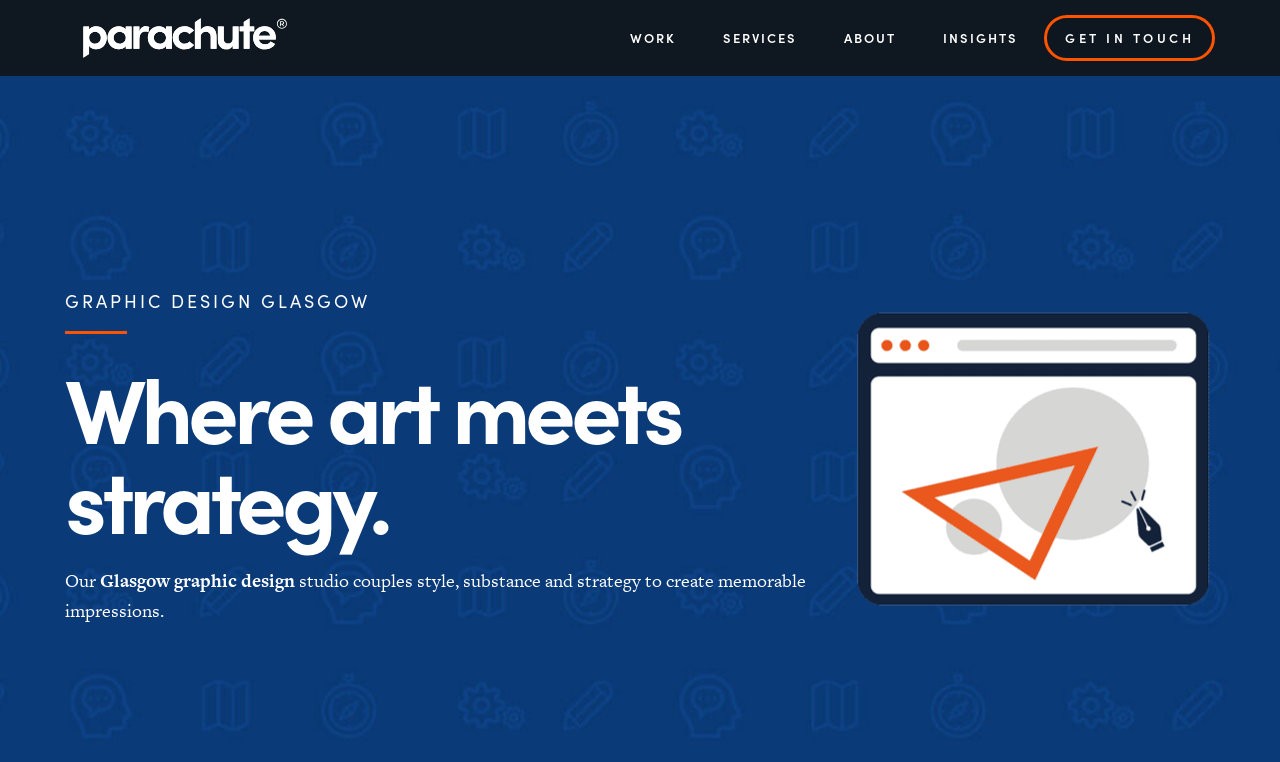What is the main focus of the agency?
Please provide a detailed and thorough answer to the question.

I deduced this answer by analyzing the header text 'GRAPHIC DESIGN GLASGOW' and the description 'Glasgow graphic design studio' which indicates that the agency's primary focus is on graphic design.